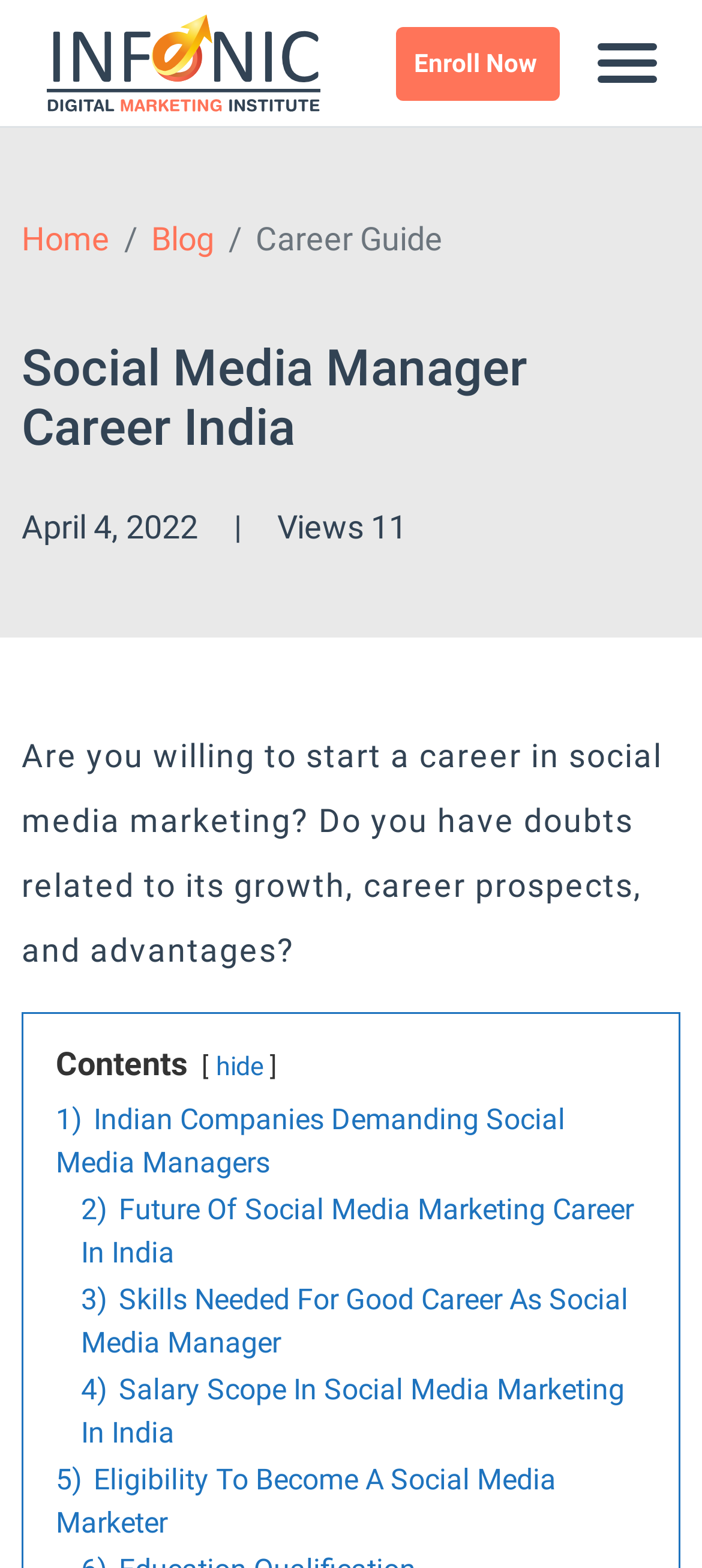Is there a navigation menu on this webpage?
Answer briefly with a single word or phrase based on the image.

Yes